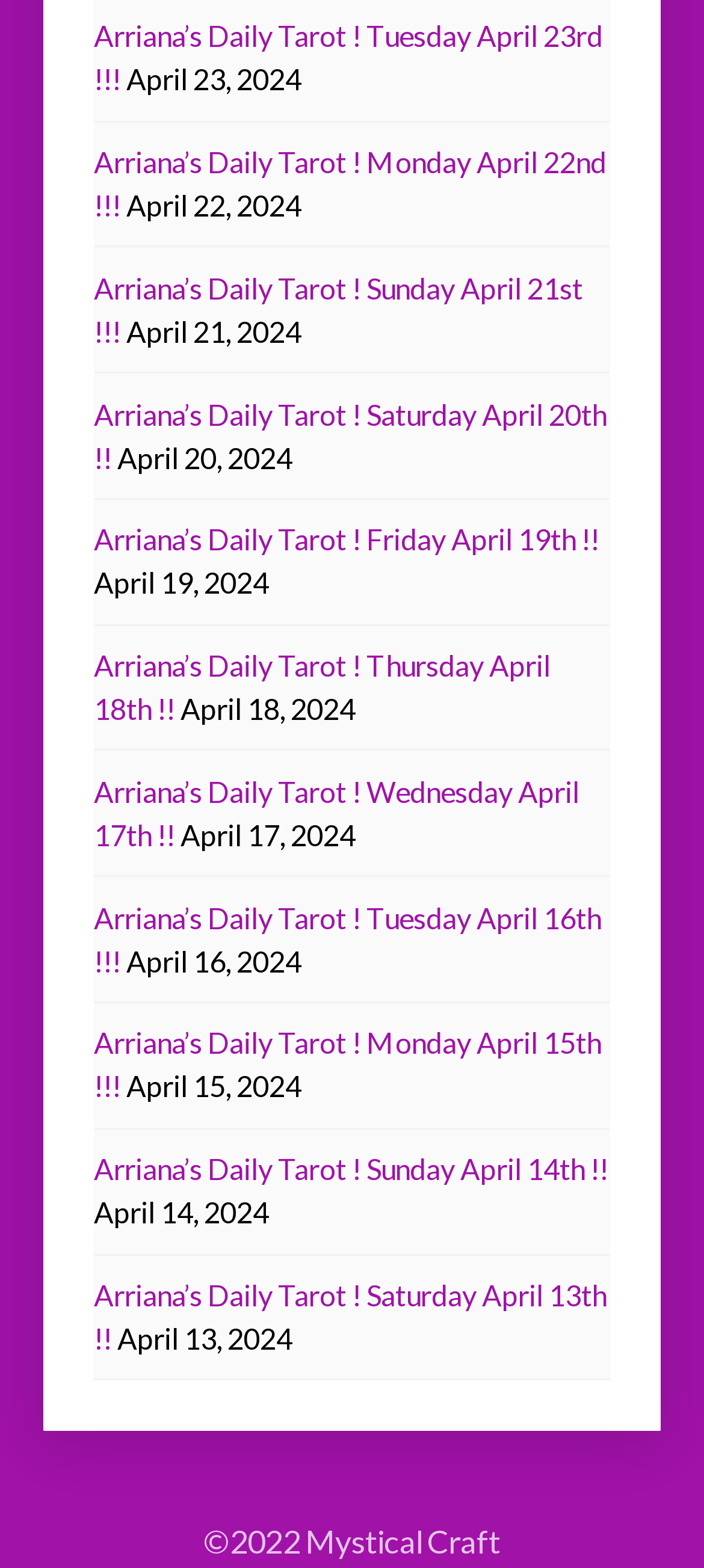What is the latest date of daily tarot?
Refer to the image and give a detailed answer to the query.

I looked at the dates next to each 'Arriana’s Daily Tarot!' link and found that the latest date is April 23, 2024.